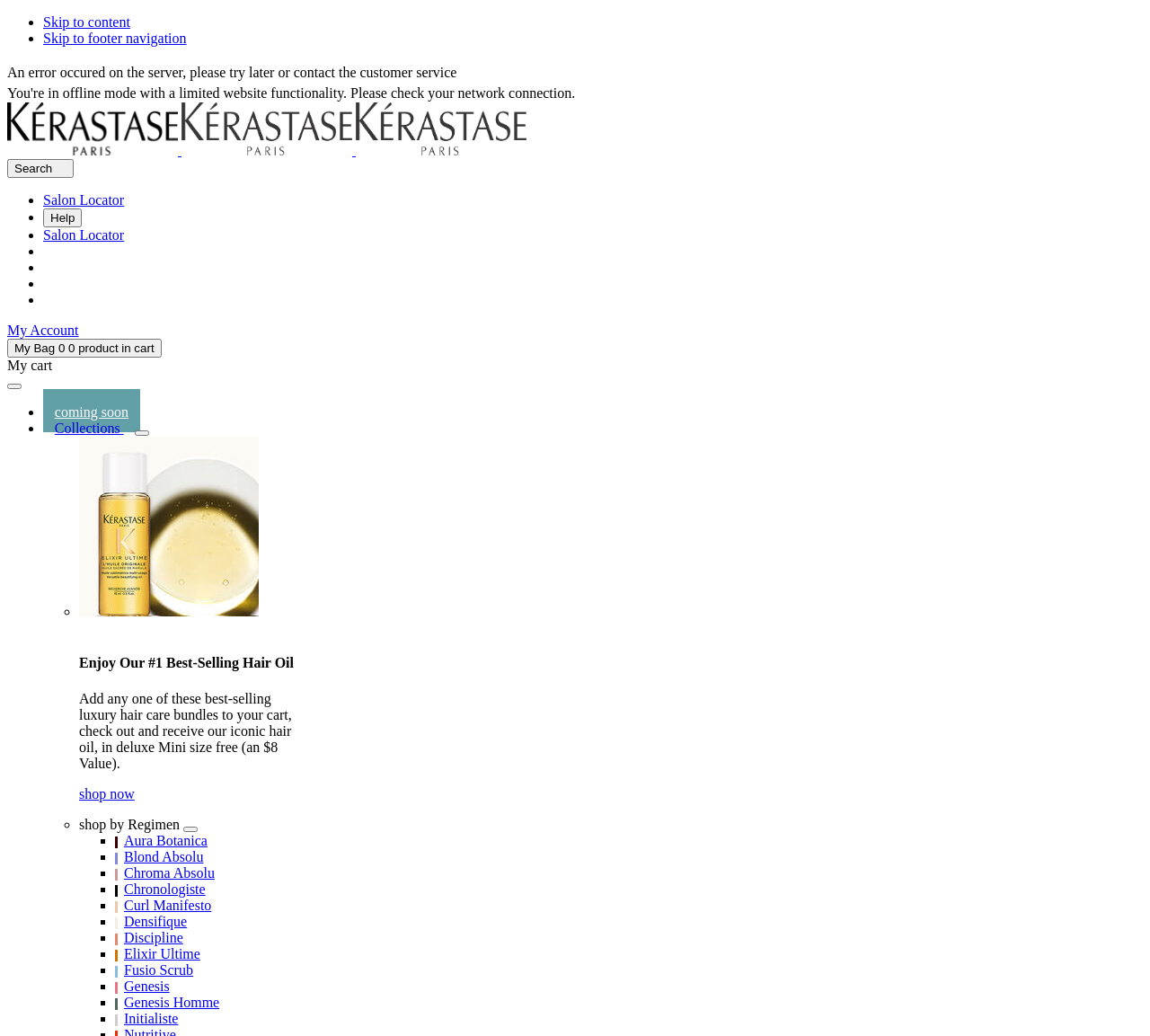Please locate the bounding box coordinates of the element that needs to be clicked to achieve the following instruction: "Learn about Kérastase luxury hair care products". The coordinates should be four float numbers between 0 and 1, i.e., [left, top, right, bottom].

[0.006, 0.138, 0.458, 0.153]